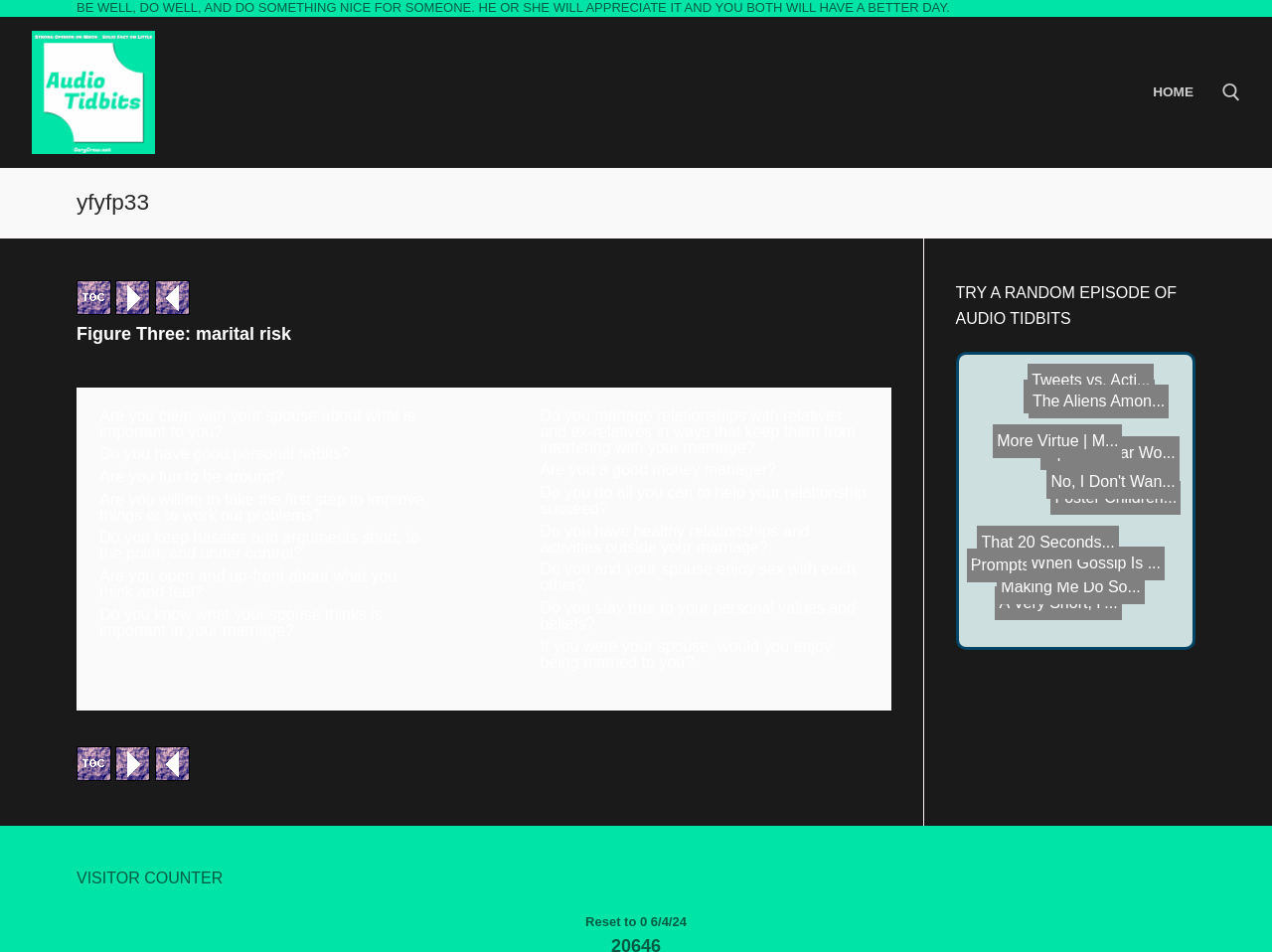What is the purpose of the visitor counter?
Relying on the image, give a concise answer in one word or a brief phrase.

To display the number of visitors